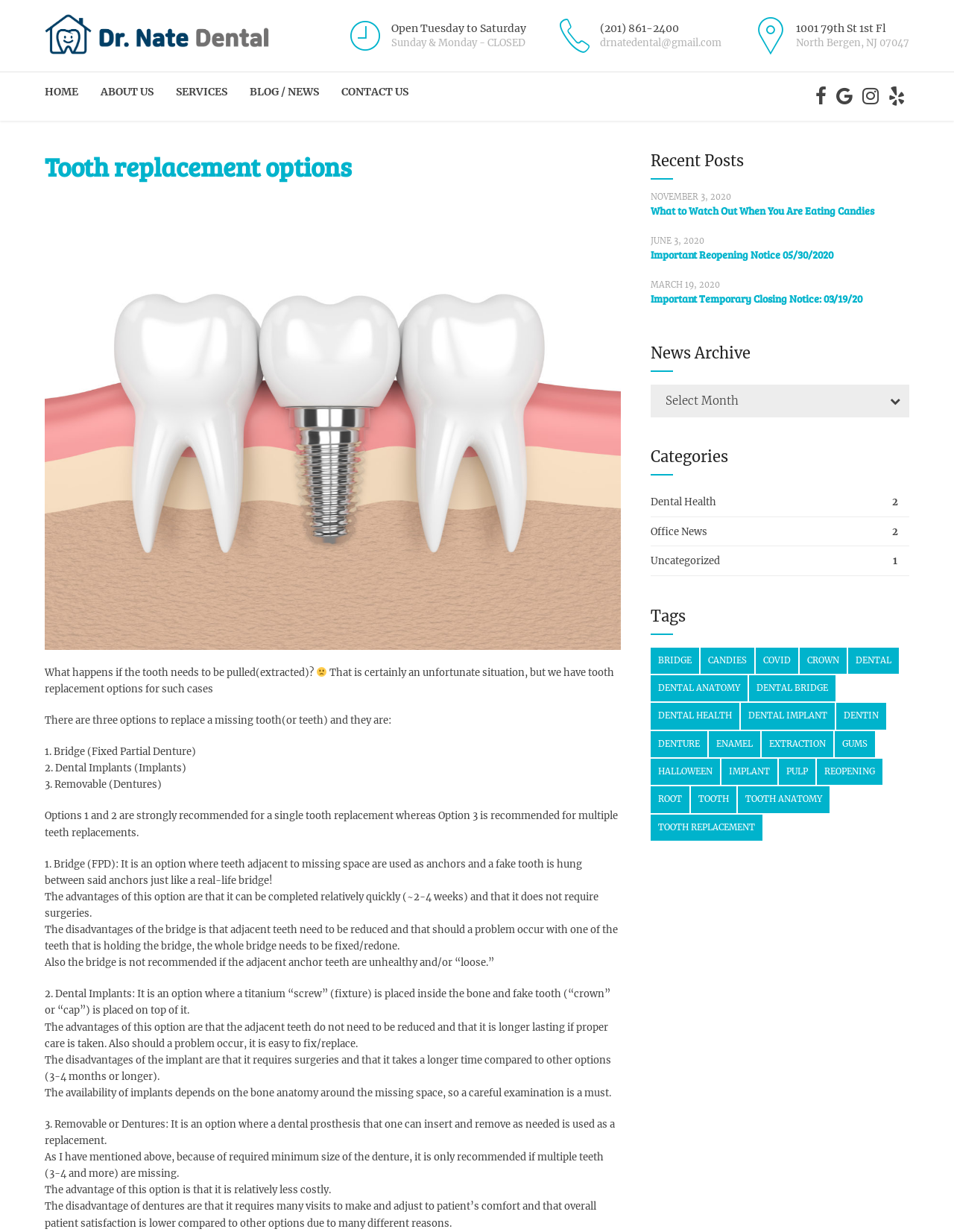Please locate the bounding box coordinates of the element that needs to be clicked to achieve the following instruction: "Click the 'CONTACT US' link". The coordinates should be four float numbers between 0 and 1, i.e., [left, top, right, bottom].

[0.358, 0.058, 0.428, 0.091]